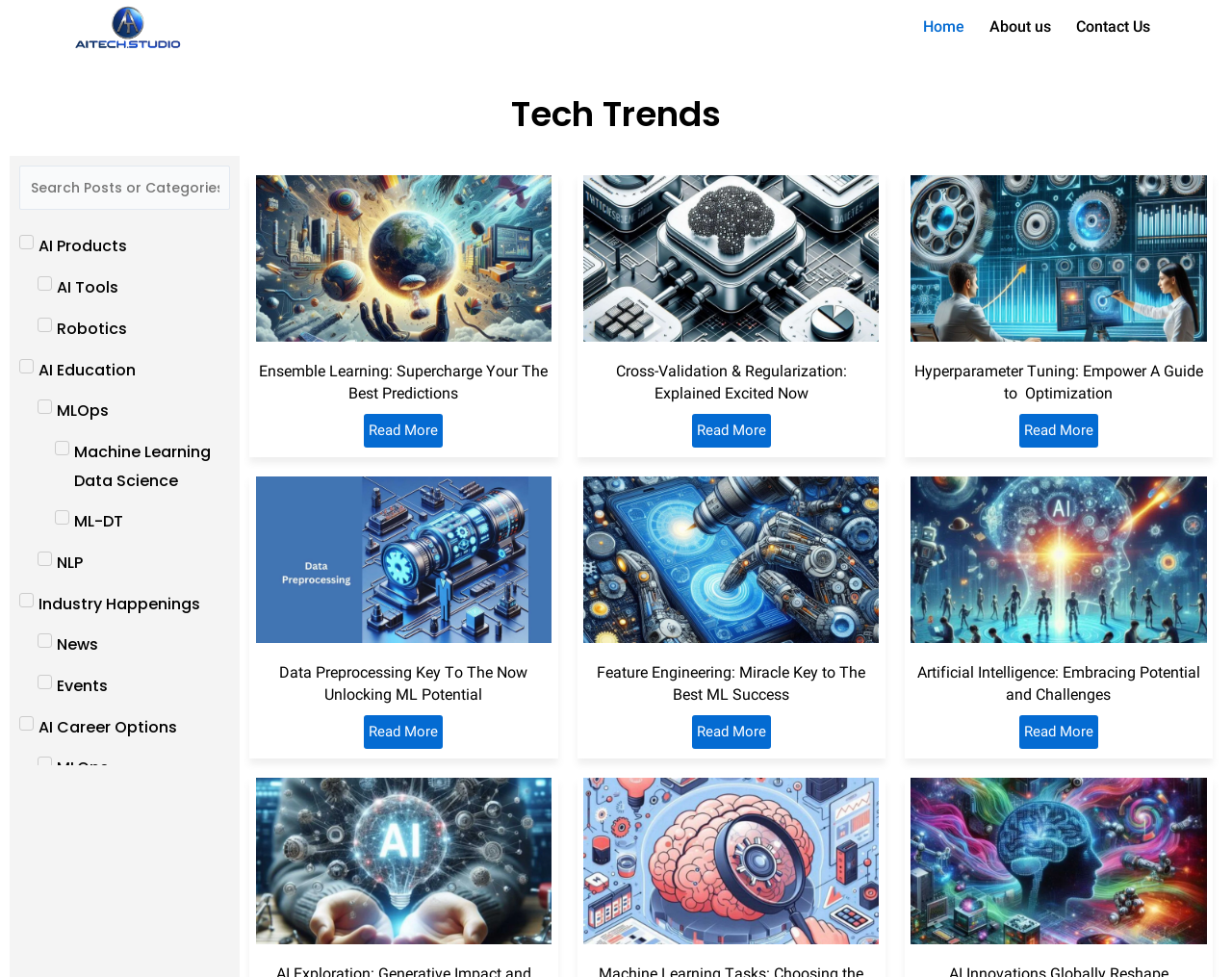Locate the bounding box coordinates of the clickable area needed to fulfill the instruction: "Search for posts or categories".

[0.016, 0.17, 0.187, 0.215]